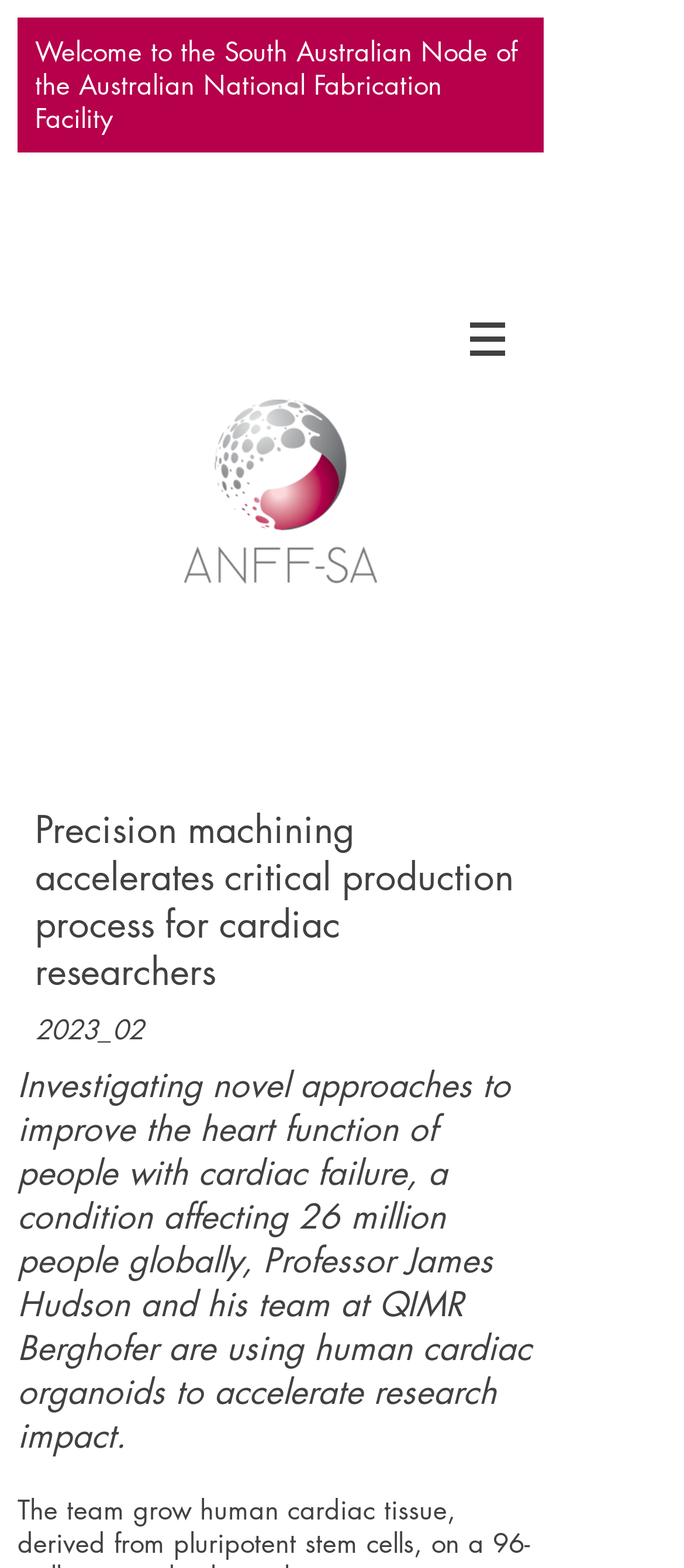What is the name of the facility?
Ensure your answer is thorough and detailed.

I found the answer by looking at the image description 'ANFF-SA' and inferred that 'ANFF' stands for Australian National Fabrication Facility, and 'SA' might be an abbreviation for South Australia, which is also mentioned in the heading 'Welcome to the South Australian Node of the Australian National Fabrication Facility'.